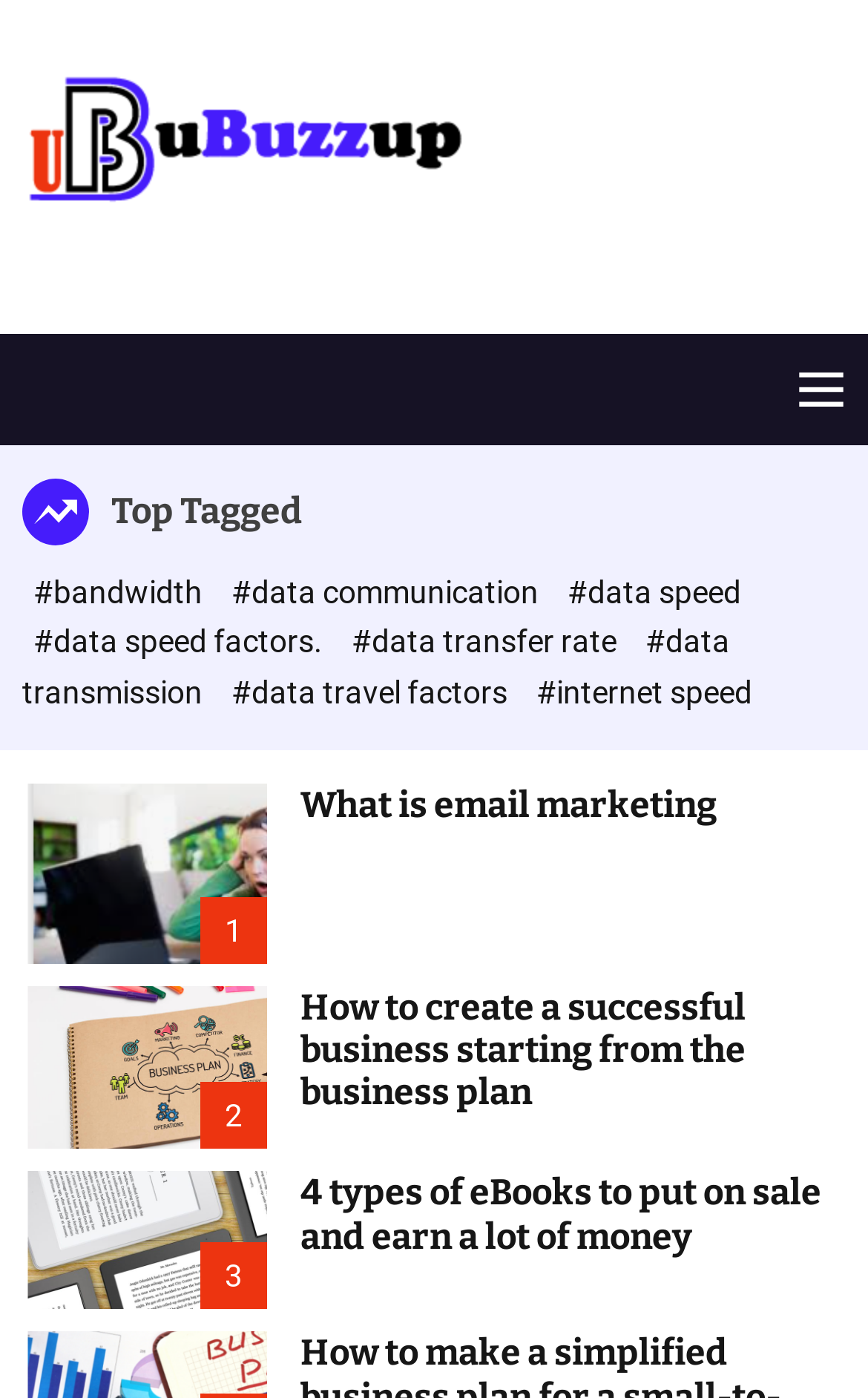Is there a menu button on this webpage?
Utilize the image to construct a detailed and well-explained answer.

There is a menu button on this webpage because there is a button element with the text 'Menu' and it is not expanded, indicating that it can be clicked to open a menu.